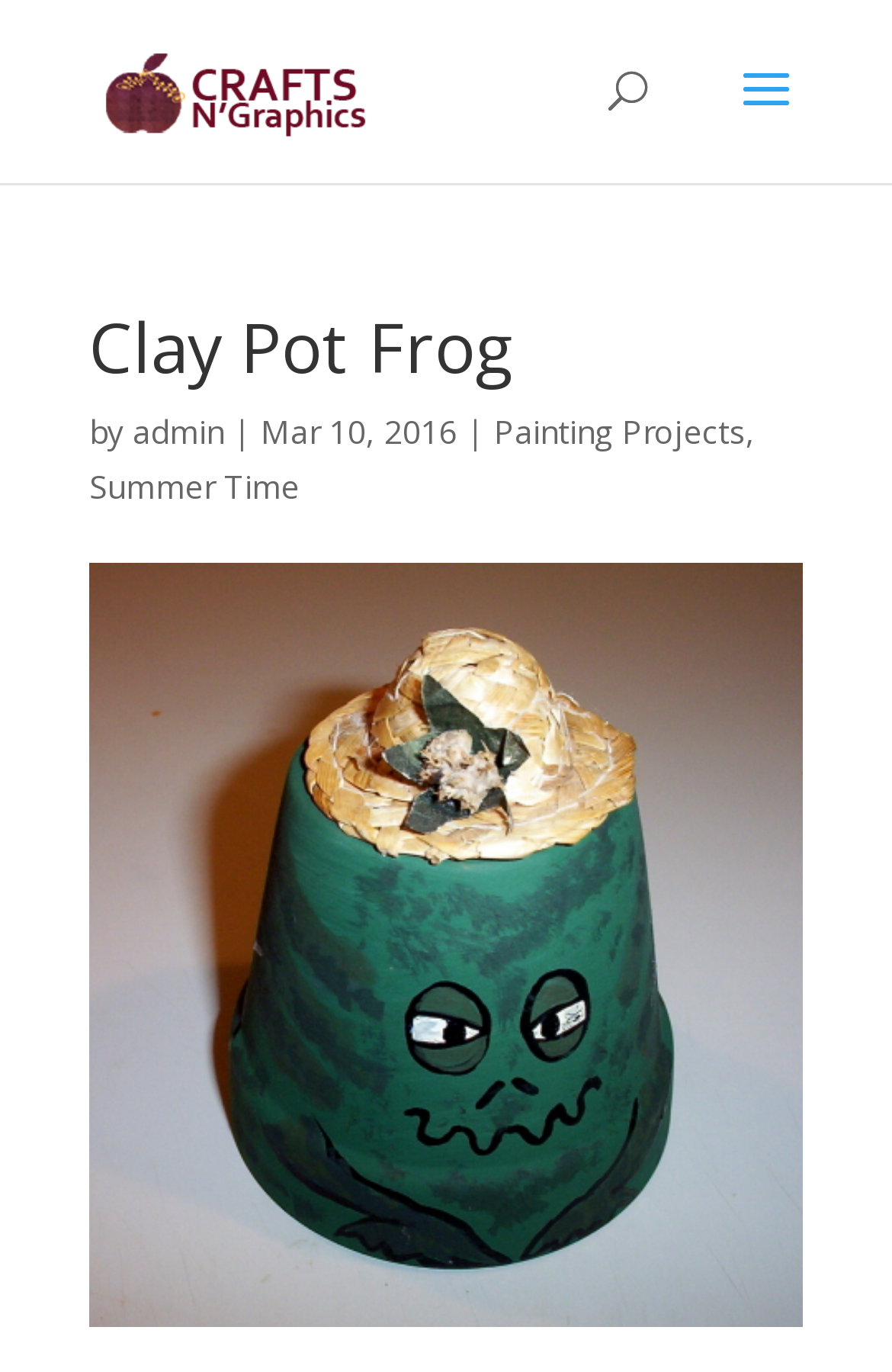Provide the bounding box coordinates of the HTML element this sentence describes: "alt="CraftsN'Graphics"".

[0.11, 0.048, 0.418, 0.08]